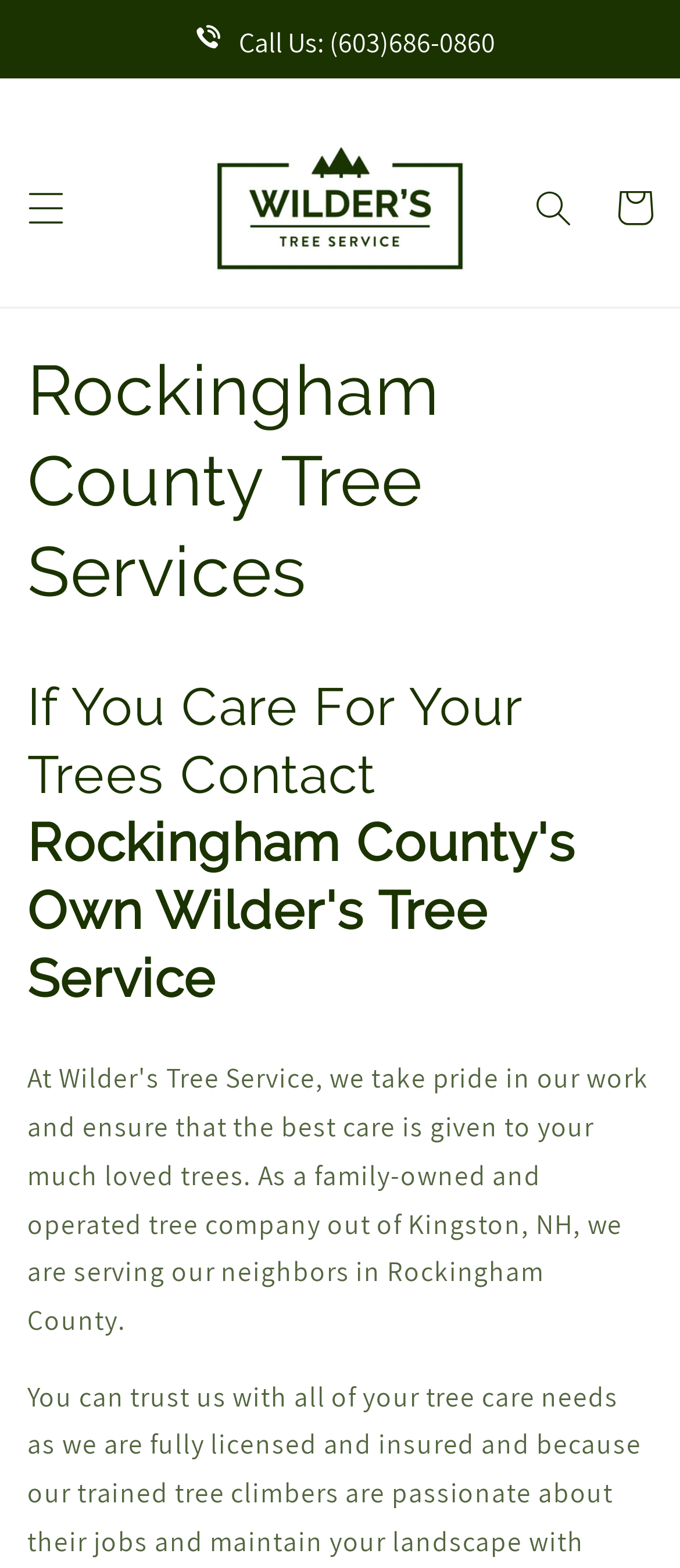Provide the bounding box coordinates of the HTML element described as: "Call Us: (603)686-0860". The bounding box coordinates should be four float numbers between 0 and 1, i.e., [left, top, right, bottom].

[0.0, 0.0, 1.0, 0.05]